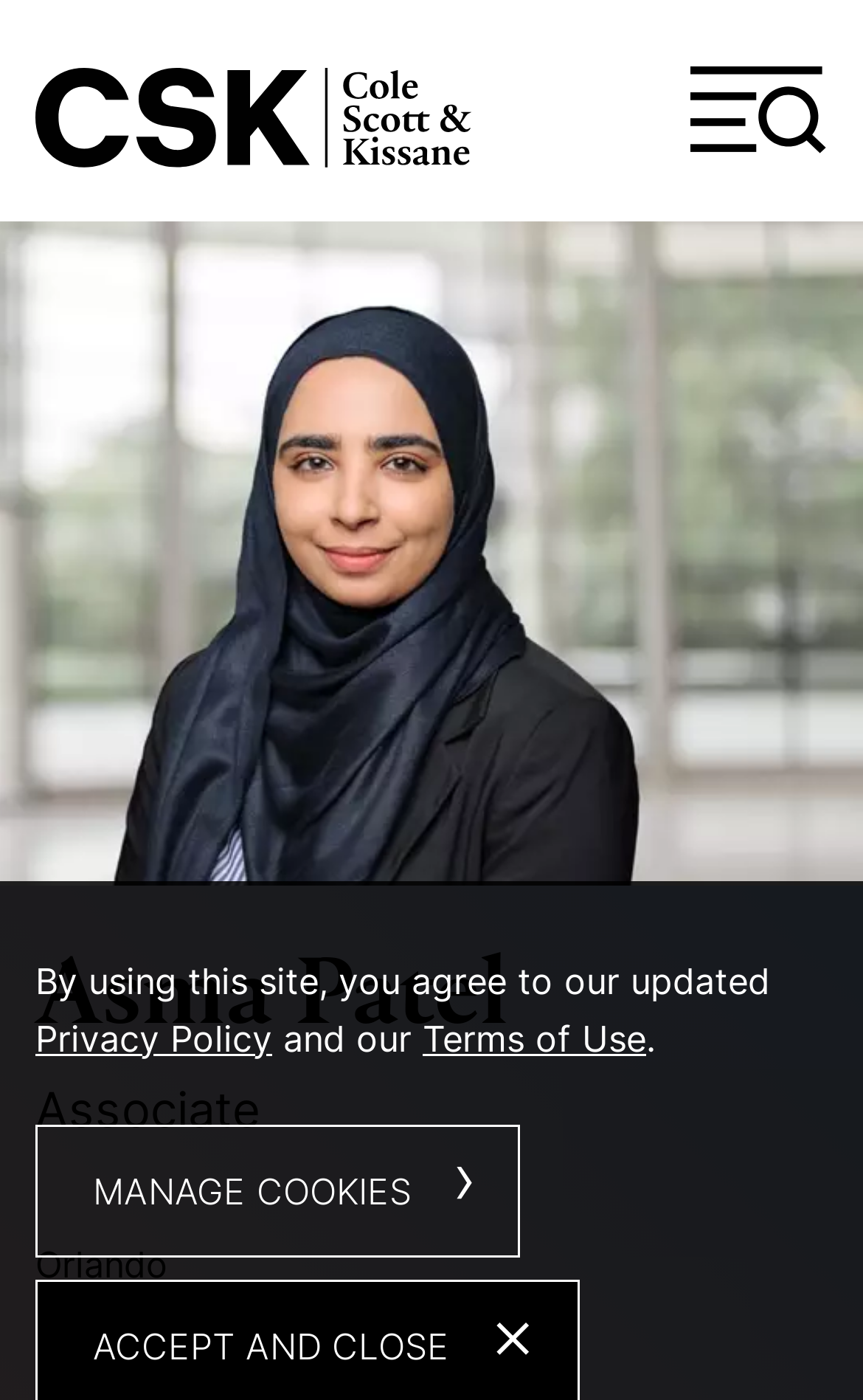Create an in-depth description of the webpage, covering main sections.

This webpage is about Asma Patel, an associate at Cole, Scott & Kissane, P.A. At the top left, there is a link to Cole, Scott & Kissane, P.A. accompanied by an image with the same name. Below this, there are links to "Main Content" and "Main Menu" on the left, and a "Menu" button on the right with an image inside.

On the left side, there is a large image of Asma Patel, taking up most of the vertical space. Above this image, there is a heading with her name, "AsmaPatel". Below the image, there is a text "Associate" and then a link to "Orlando" followed by a phone number "(407) 775-3543" and an "email" link.

At the bottom of the page, there is a section with a link to "Jump to Page" on the left. To the right of this link, there is a paragraph of text stating that by using this site, you agree to the updated Privacy Policy and Terms of Use. There are links to these two policies within the paragraph. Finally, there is a "MANAGE COOKIES ›" button at the very bottom.